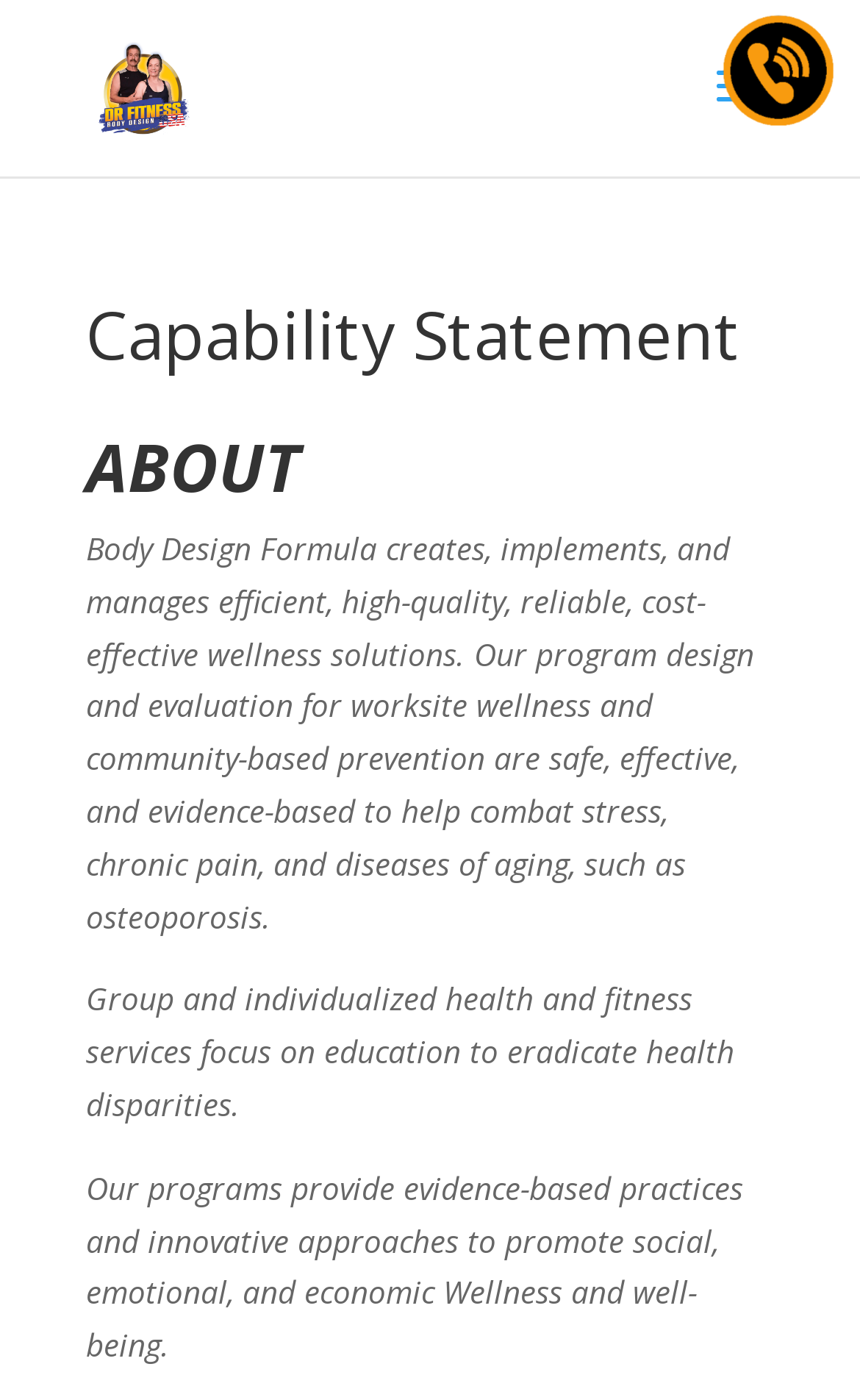Given the webpage screenshot, identify the bounding box of the UI element that matches this description: "alt="Dr Fitness International"".

[0.11, 0.045, 0.221, 0.075]